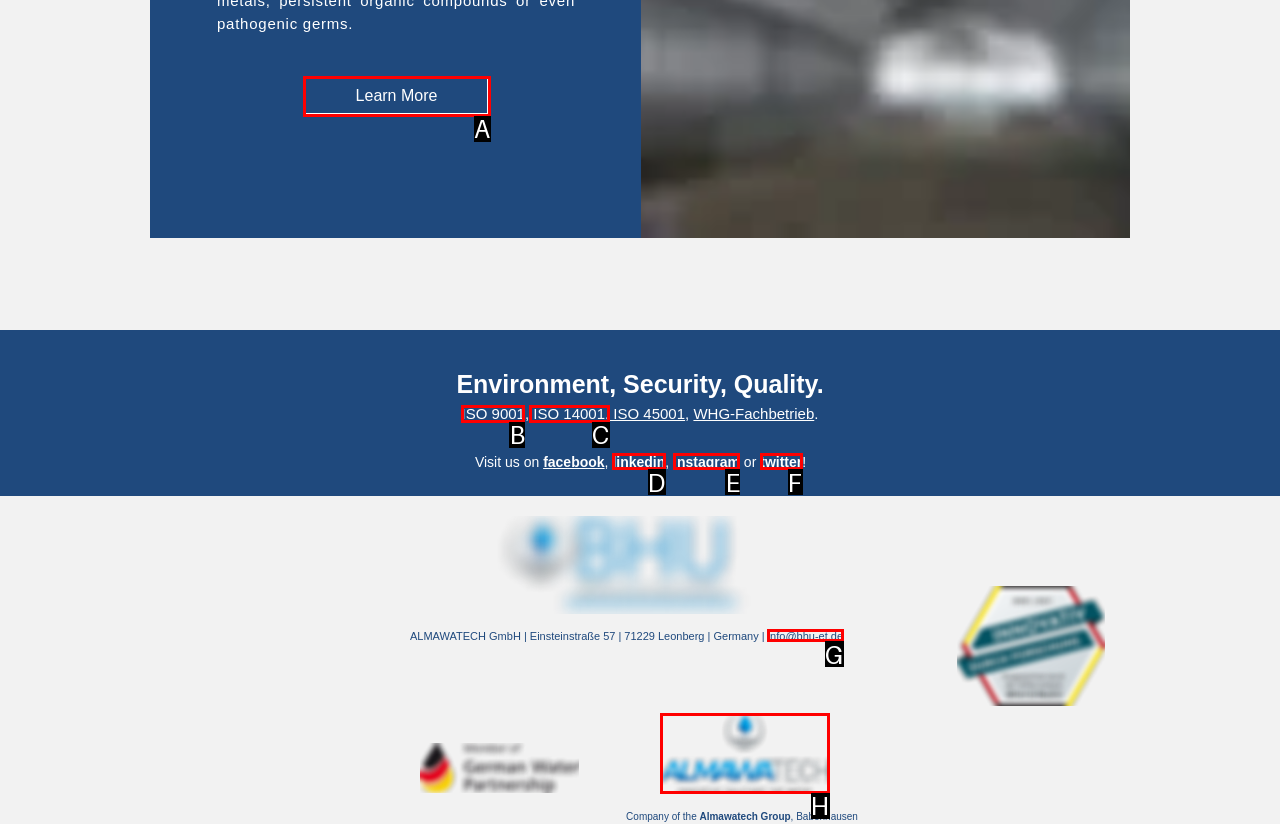Tell me which element should be clicked to achieve the following objective: View ALMAWATECH logo
Reply with the letter of the correct option from the displayed choices.

H